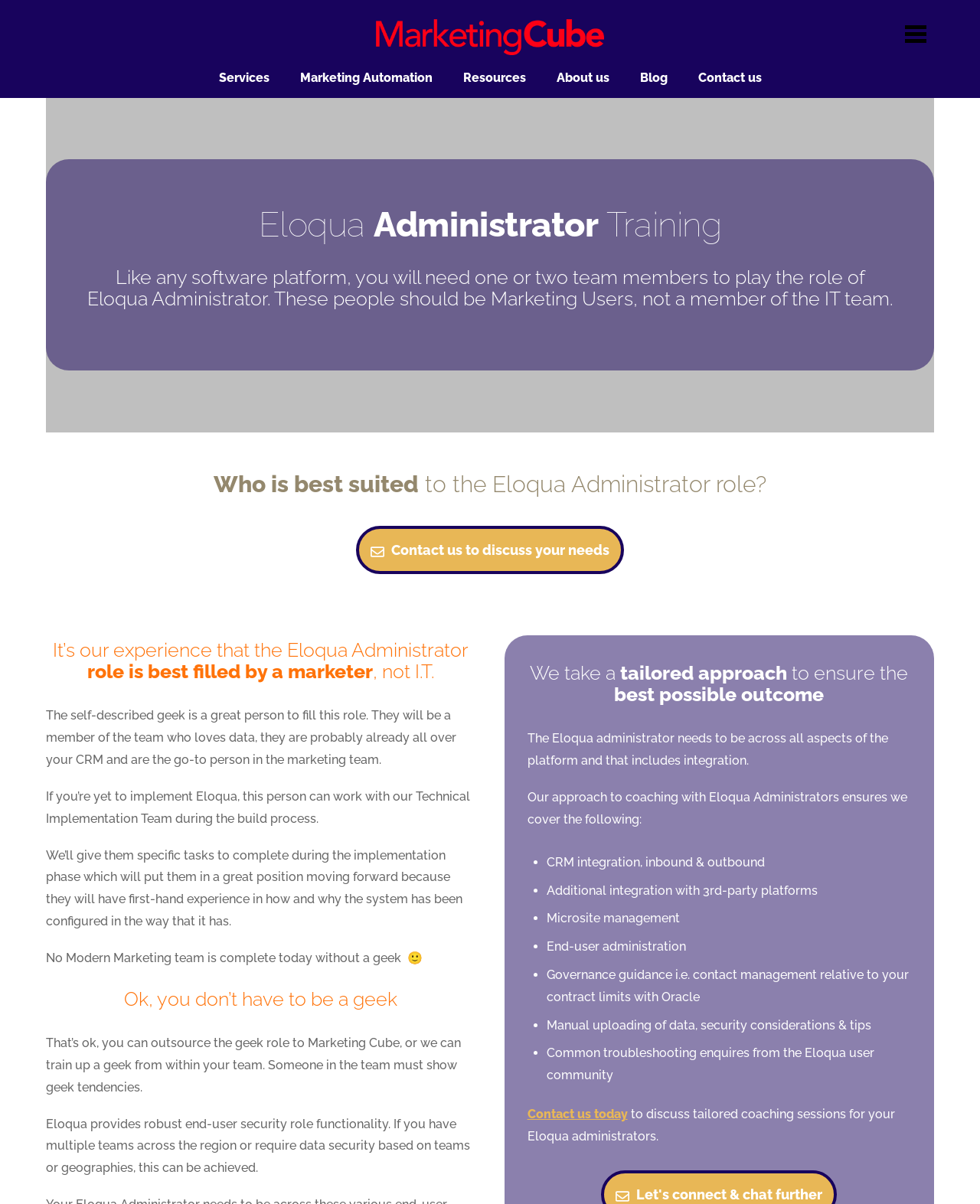Locate the UI element that matches the description title="Marketing Cube | Connected Capability" in the webpage screenshot. Return the bounding box coordinates in the format (top-left x, top-left y, bottom-right x, bottom-right y), with values ranging from 0 to 1.

[0.384, 0.027, 0.616, 0.051]